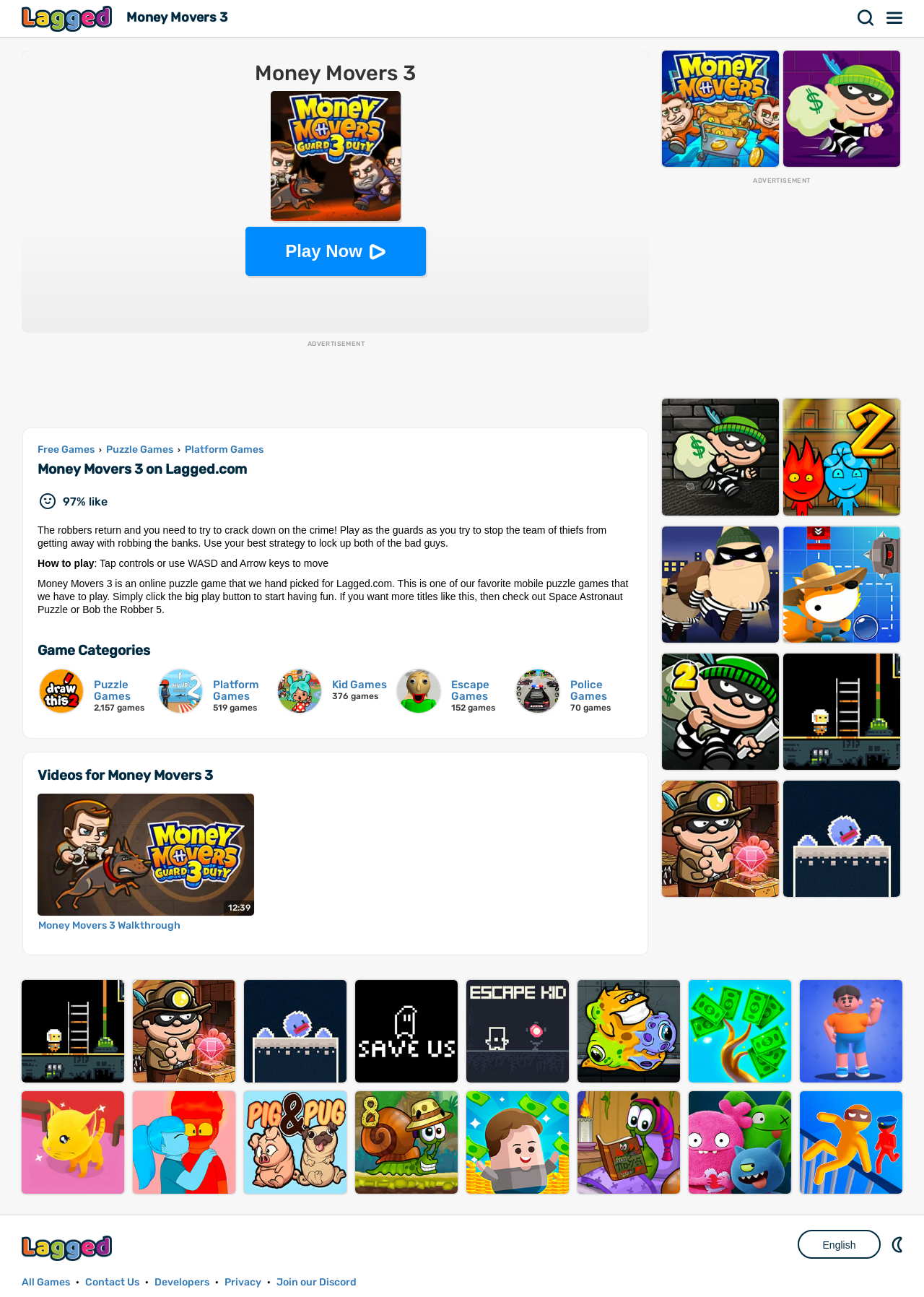Identify the bounding box coordinates for the element you need to click to achieve the following task: "Watch Money Movers 3 Walkthrough video". Provide the bounding box coordinates as four float numbers between 0 and 1, in the form [left, top, right, bottom].

[0.041, 0.612, 0.275, 0.719]